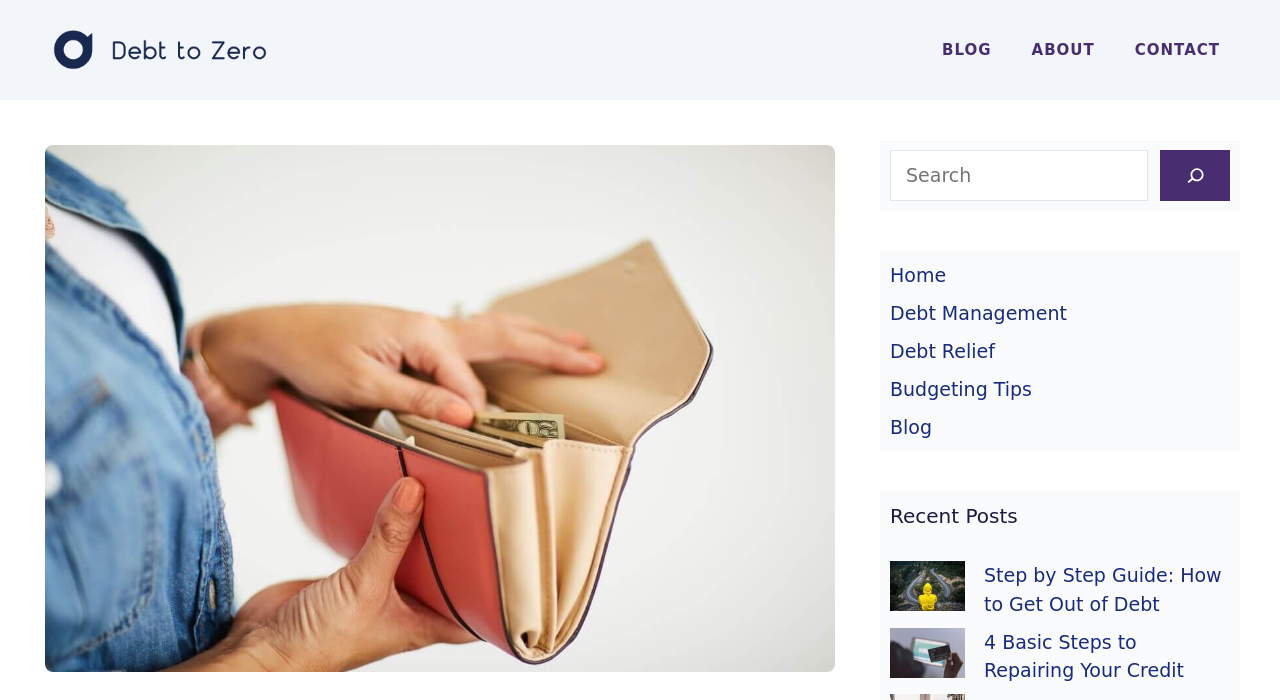Predict the bounding box for the UI component with the following description: "Contact".

[0.871, 0.029, 0.969, 0.114]